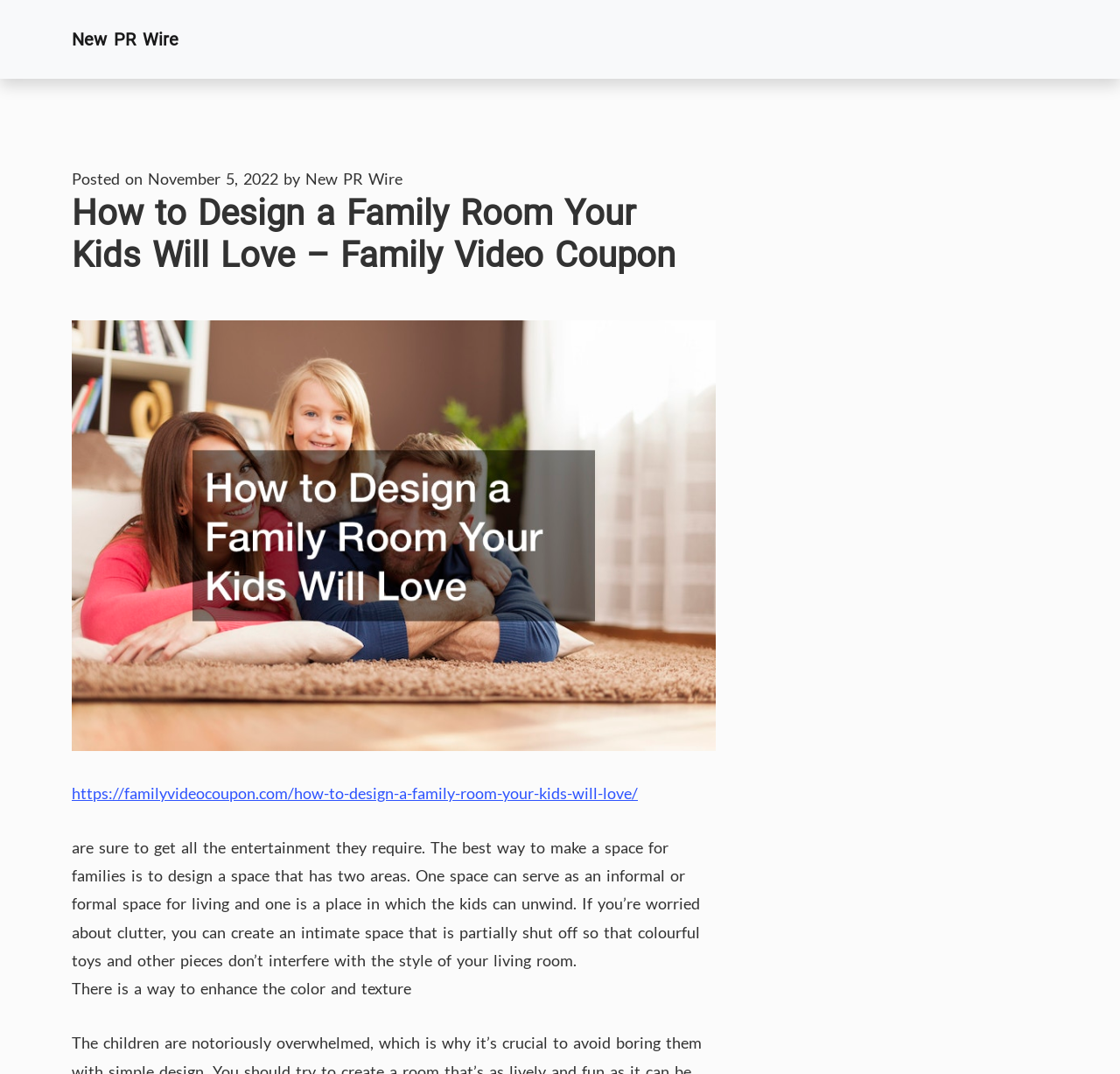What is the date of the post?
From the details in the image, answer the question comprehensively.

I found the date of the post by looking at the text 'Posted on' followed by a link with the date 'November 5, 2022'.